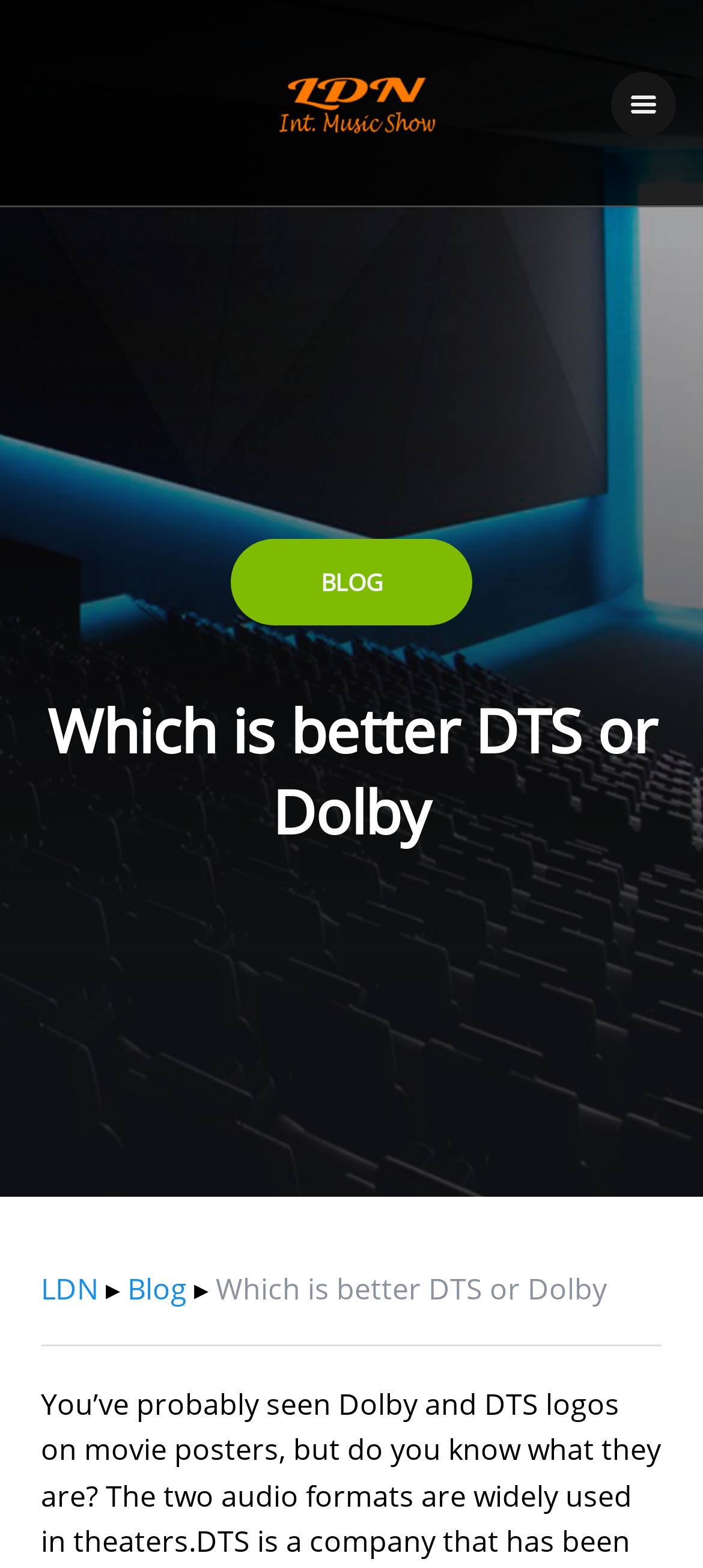Please provide a detailed answer to the question below by examining the image:
What is the format of the content on this webpage?

The format of the content can be determined by looking at the link 'BLOG' at the top of the webpage, which suggests that the content is in the form of a blog post.